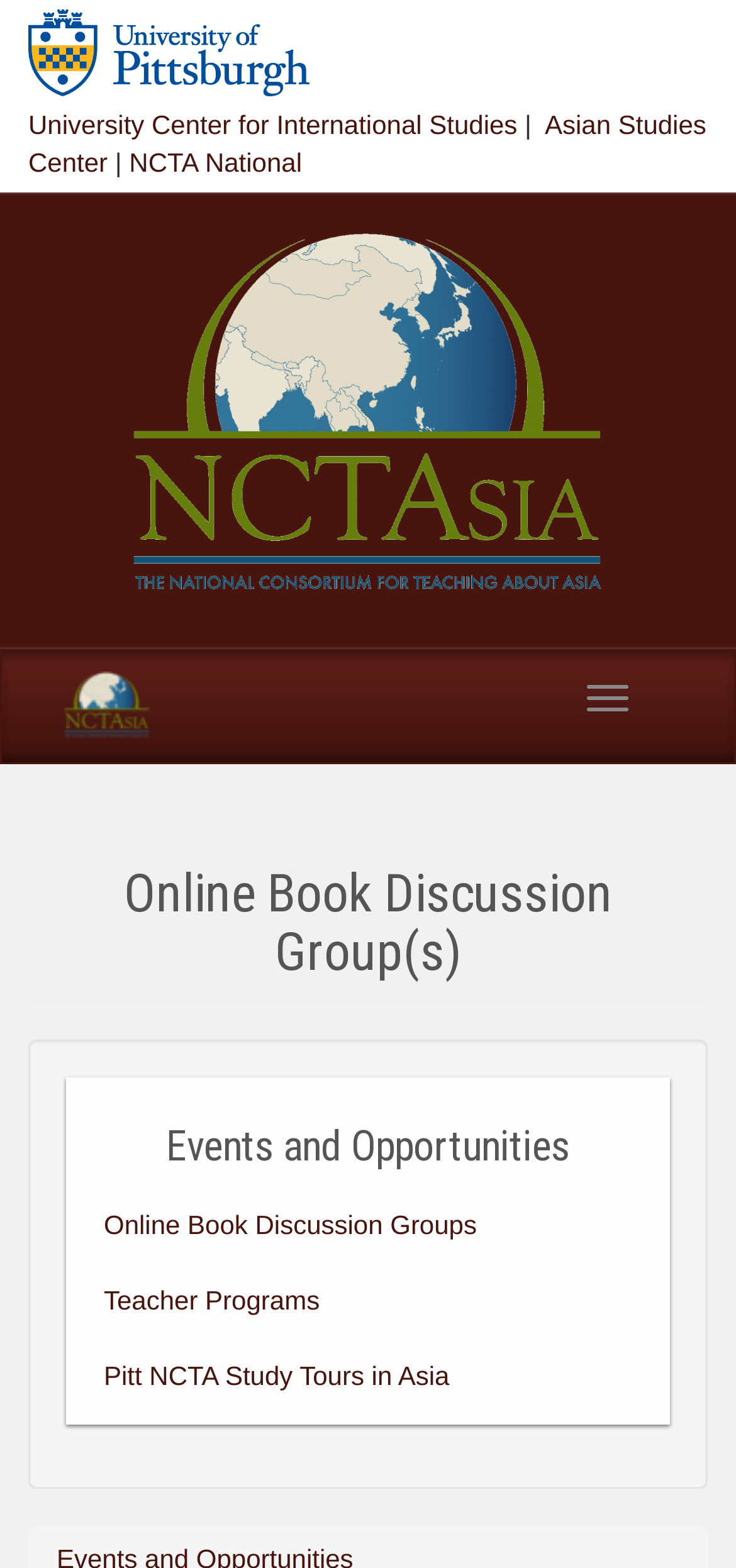Explain the webpage's design and content in an elaborate manner.

The webpage is about the National Consortium for Teaching on Asia (NCTA) and its online book discussion groups. At the top left corner, there is a link to skip to the main content. Below it, there are several links and images related to the University of Pittsburgh and its centers, including the University Center for International Studies and the Asian Studies Center. These links and images are aligned horizontally and take up the top section of the page.

On the top right corner, there is a link to the National Consortium for Teaching on Asia, accompanied by an image. Below it, there are links to the home page and a button to toggle navigation.

The main content of the page starts with a heading that reads "Online Book Discussion Group(s)". Below it, there is a section that provides information on events and opportunities. This section is divided into three links: "Online Book Discussion Groups", "Teacher Programs", and "Pitt NCTA Study Tours in Asia". These links are stacked vertically and take up the majority of the page.

There are a total of 7 images on the page, including logos and icons for the university and its centers. The page has a simple and organized layout, making it easy to navigate and find information.